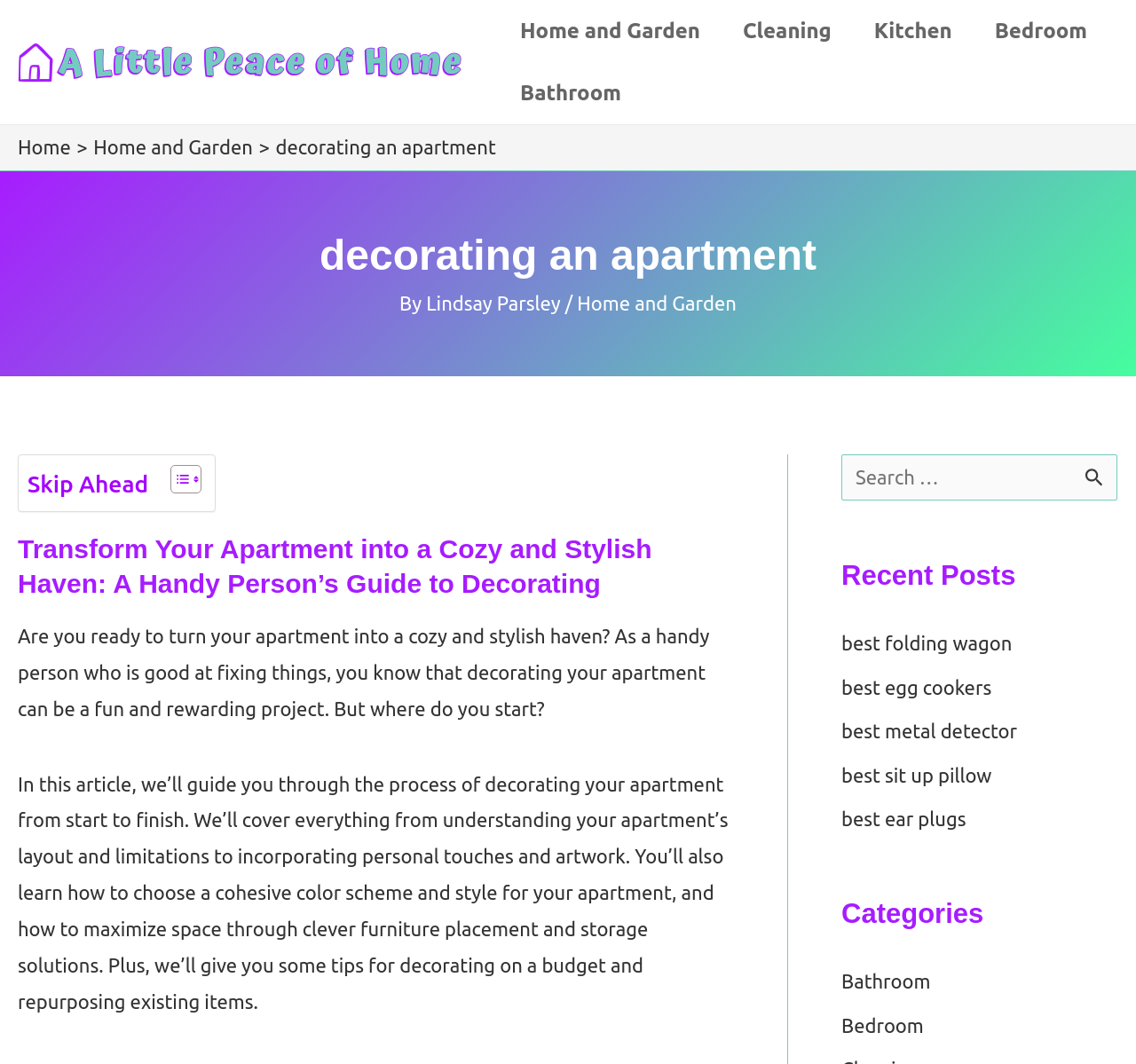What is the logo of the website?
Please give a detailed and elaborate explanation in response to the question.

The logo of the website is located at the top left corner of the webpage, and it is an image with the text 'A Little Peace of Home'.